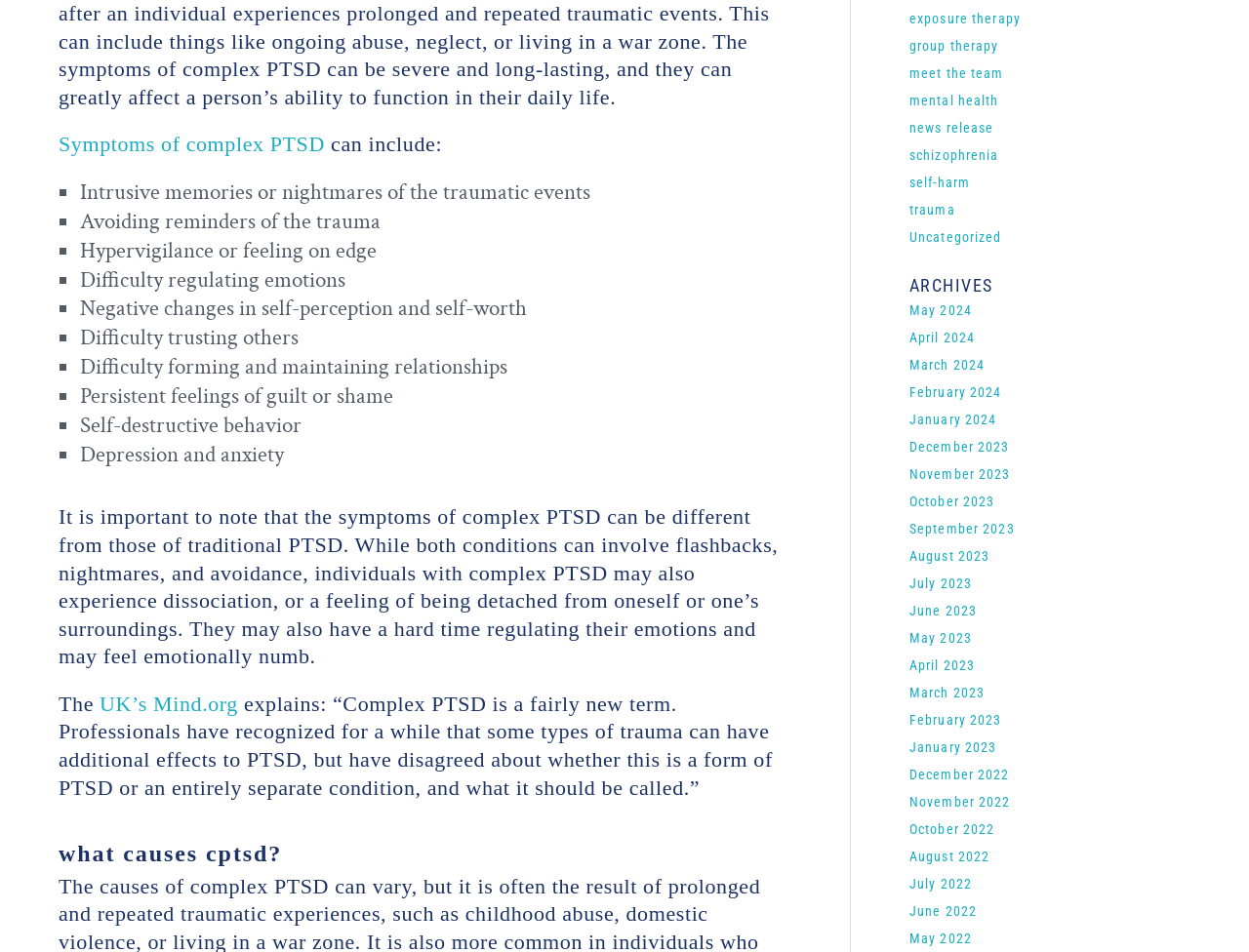What are the symptoms of complex PTSD?
Give a one-word or short phrase answer based on the image.

Intrusive memories, avoidance, hypervigilance, etc.